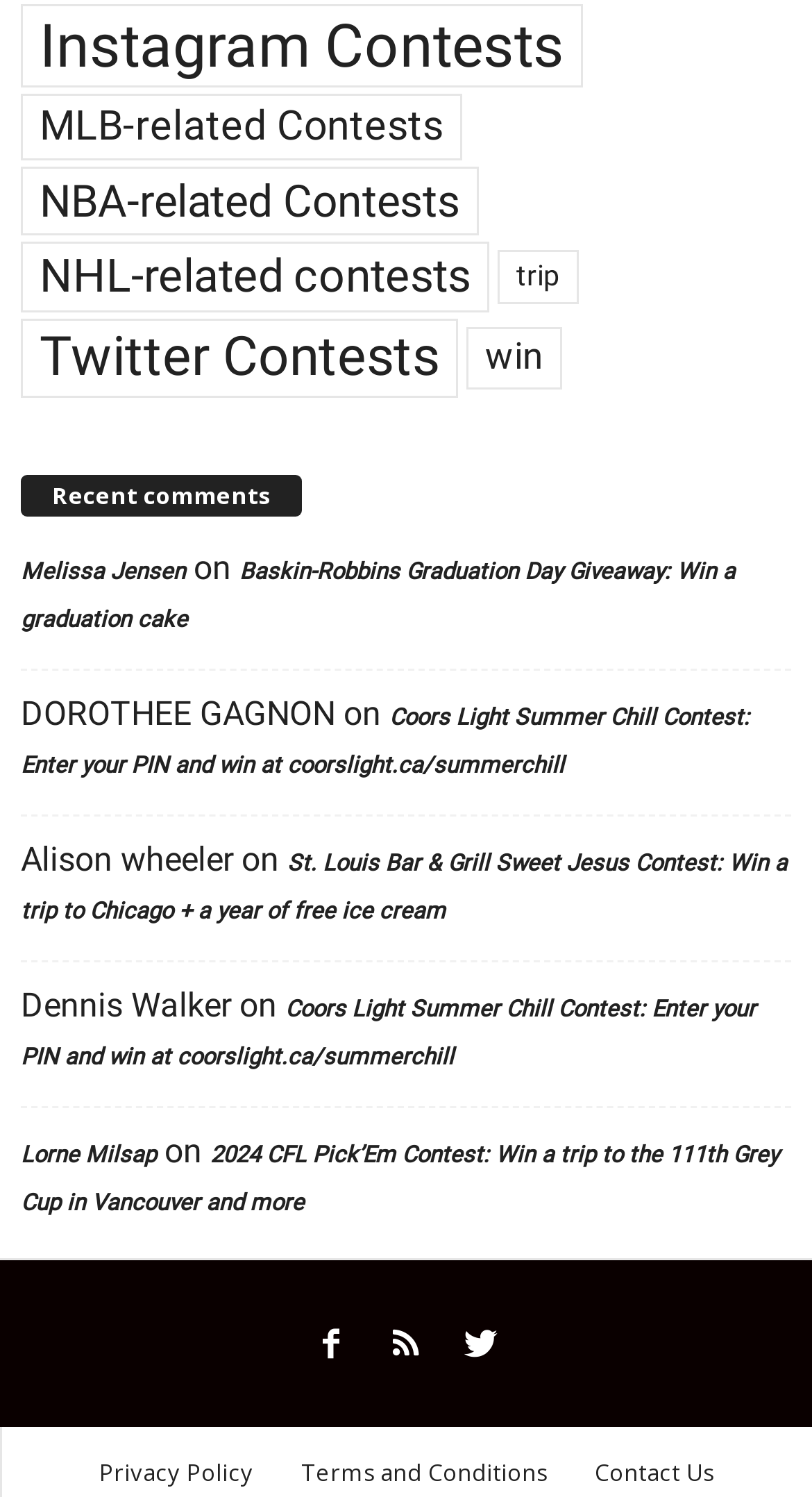Answer the following inquiry with a single word or phrase:
What is the purpose of the 'Recent comments' section?

To display user comments